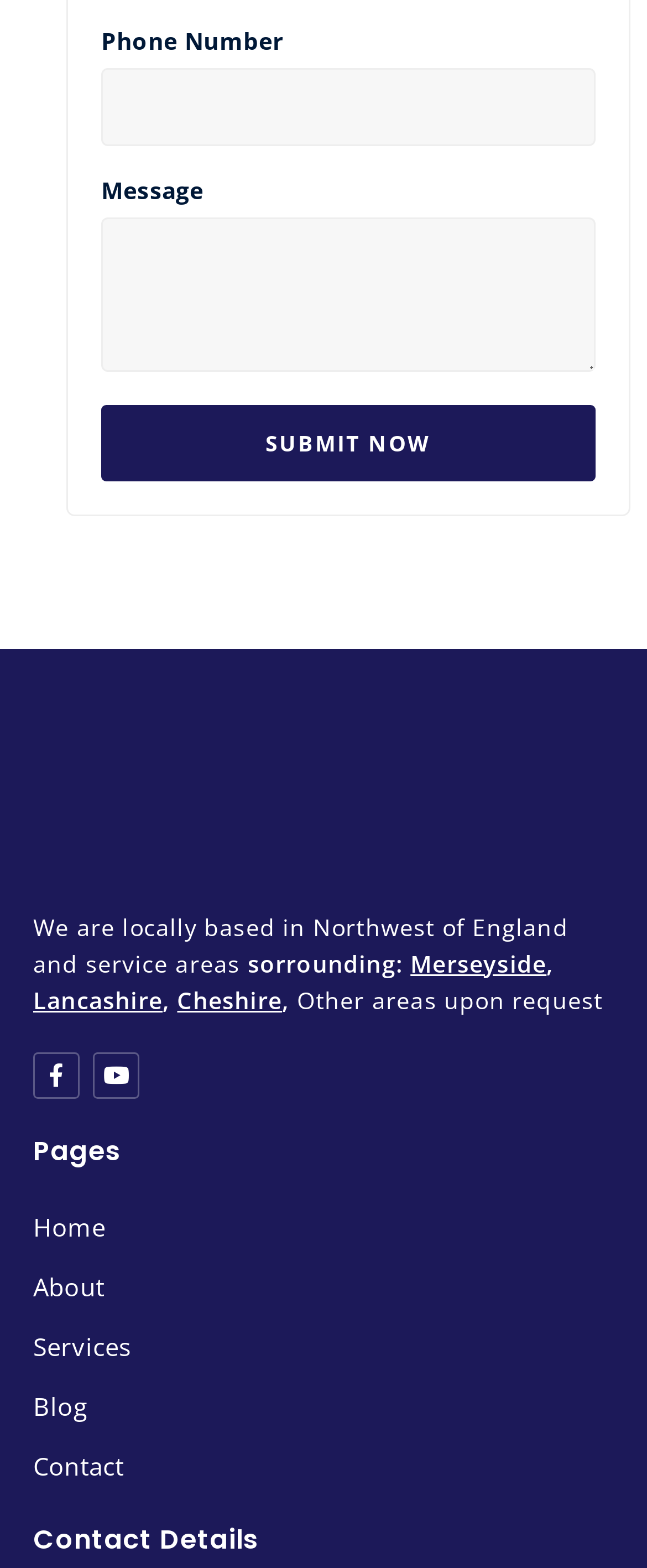What is the last section on the page?
From the screenshot, supply a one-word or short-phrase answer.

Contact Details